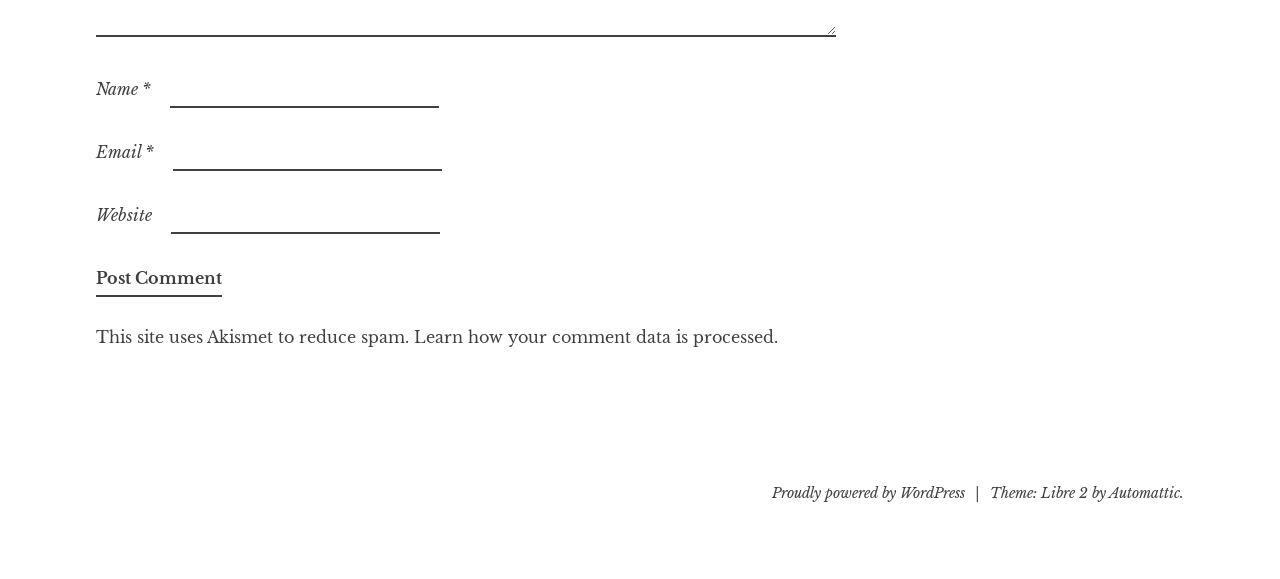Can you give a comprehensive explanation to the question given the content of the image?
What is the theme of the website?

The theme of the website is Libre 2, as indicated by the text 'Theme: Libre 2 by' at the bottom of the page.